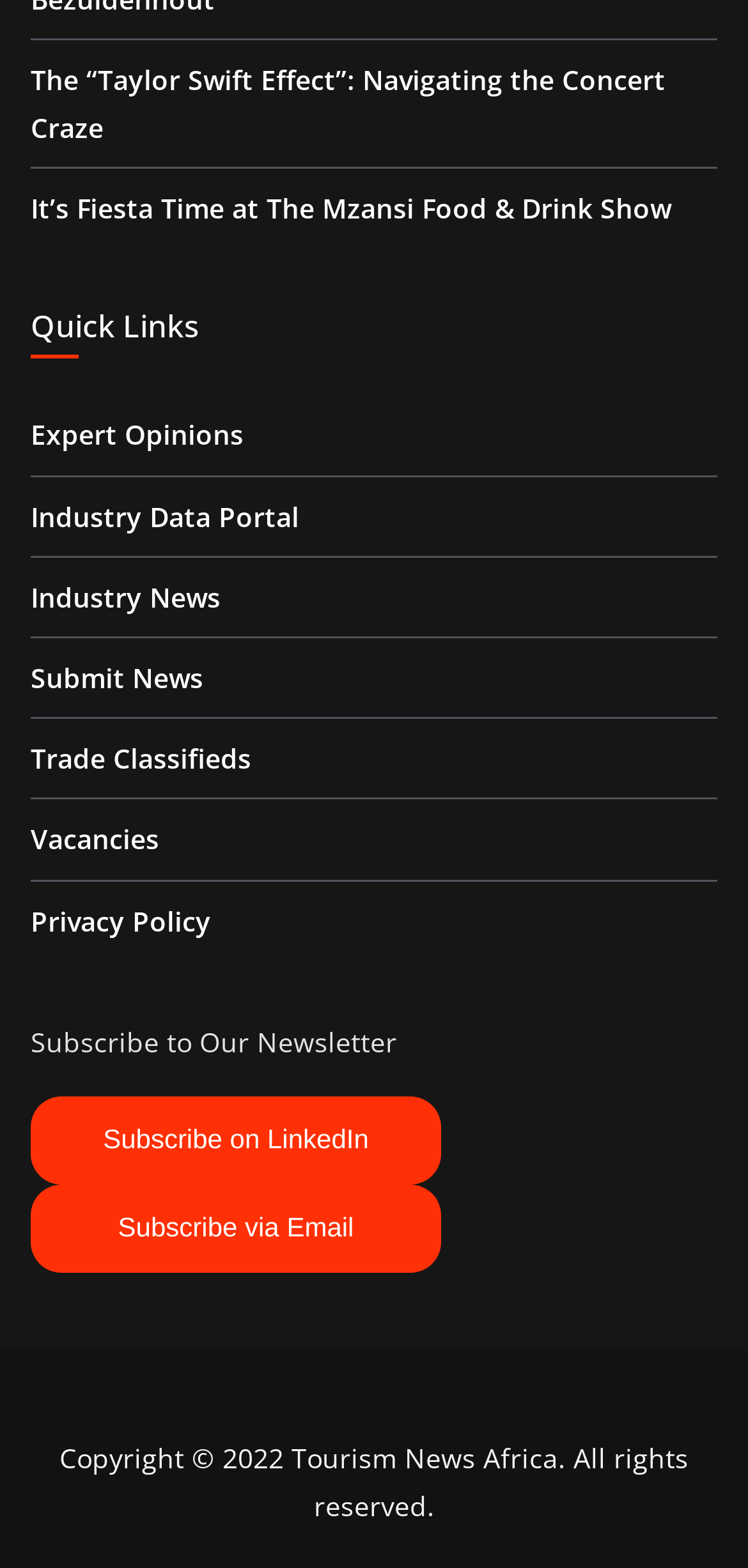Using a single word or phrase, answer the following question: 
What is the last item in the Quick Links section?

Privacy Policy